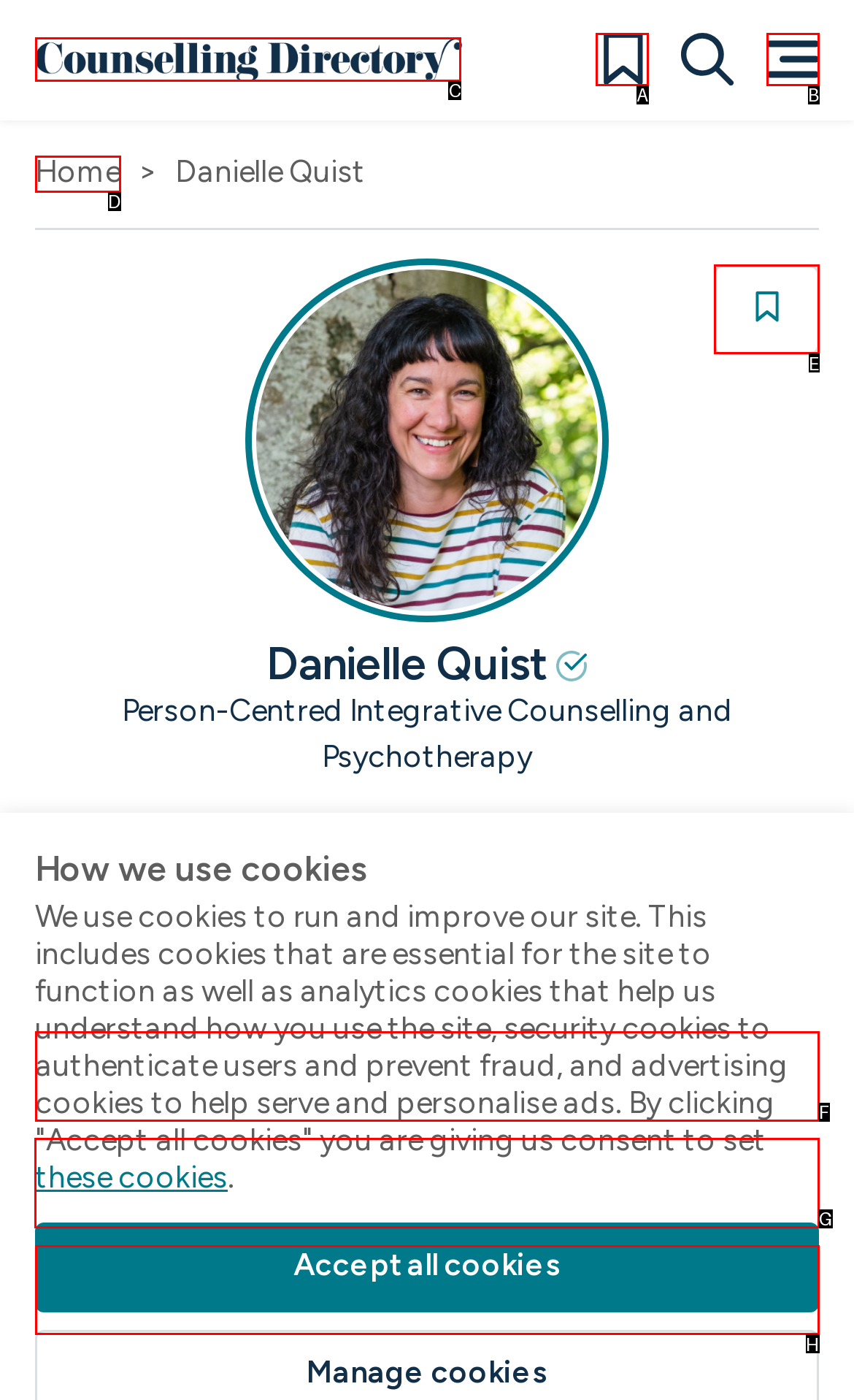Tell me which option I should click to complete the following task: Visit the Counsellor's website Answer with the option's letter from the given choices directly.

G